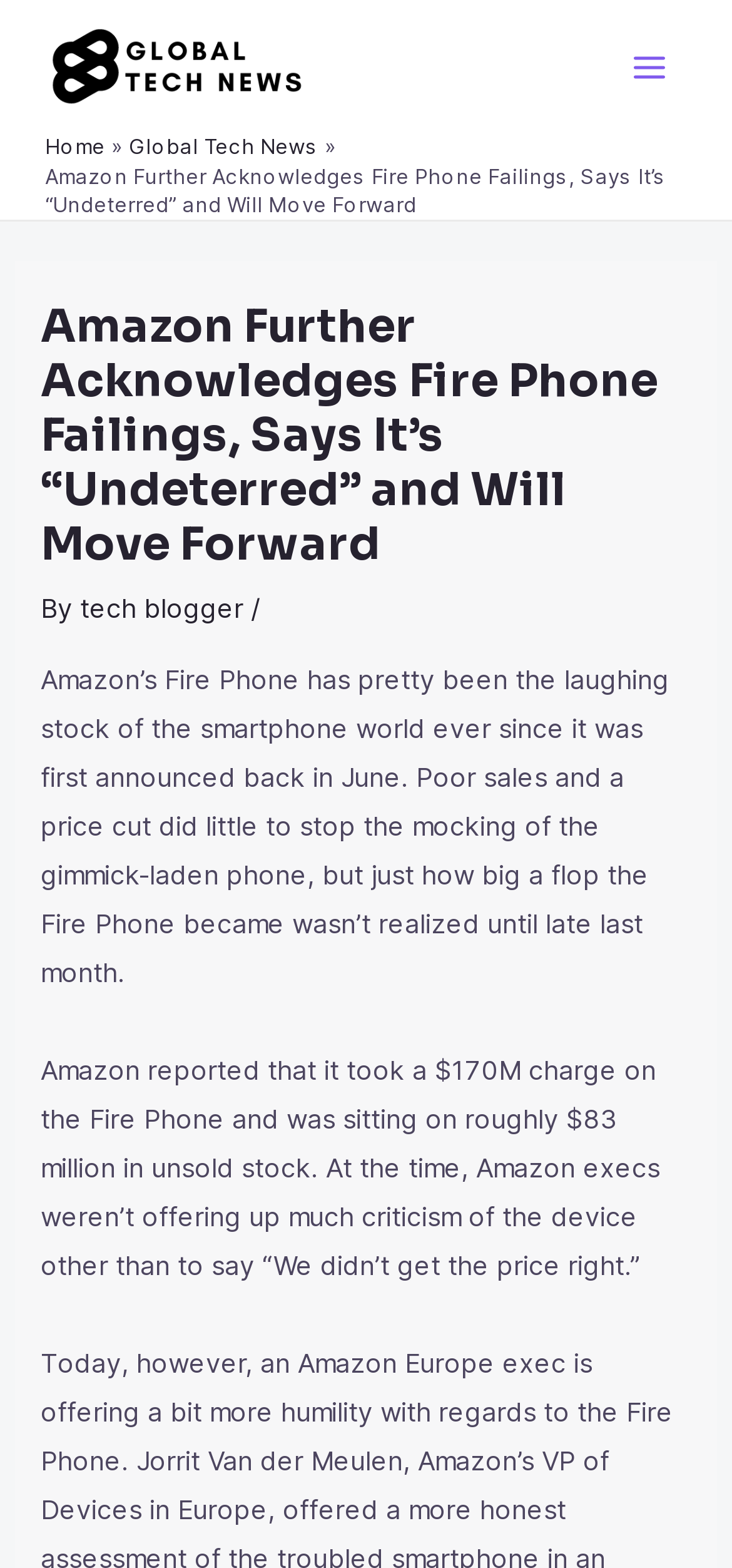Find the bounding box coordinates for the HTML element described as: "Main Menu". The coordinates should consist of four float values between 0 and 1, i.e., [left, top, right, bottom].

[0.833, 0.018, 0.938, 0.067]